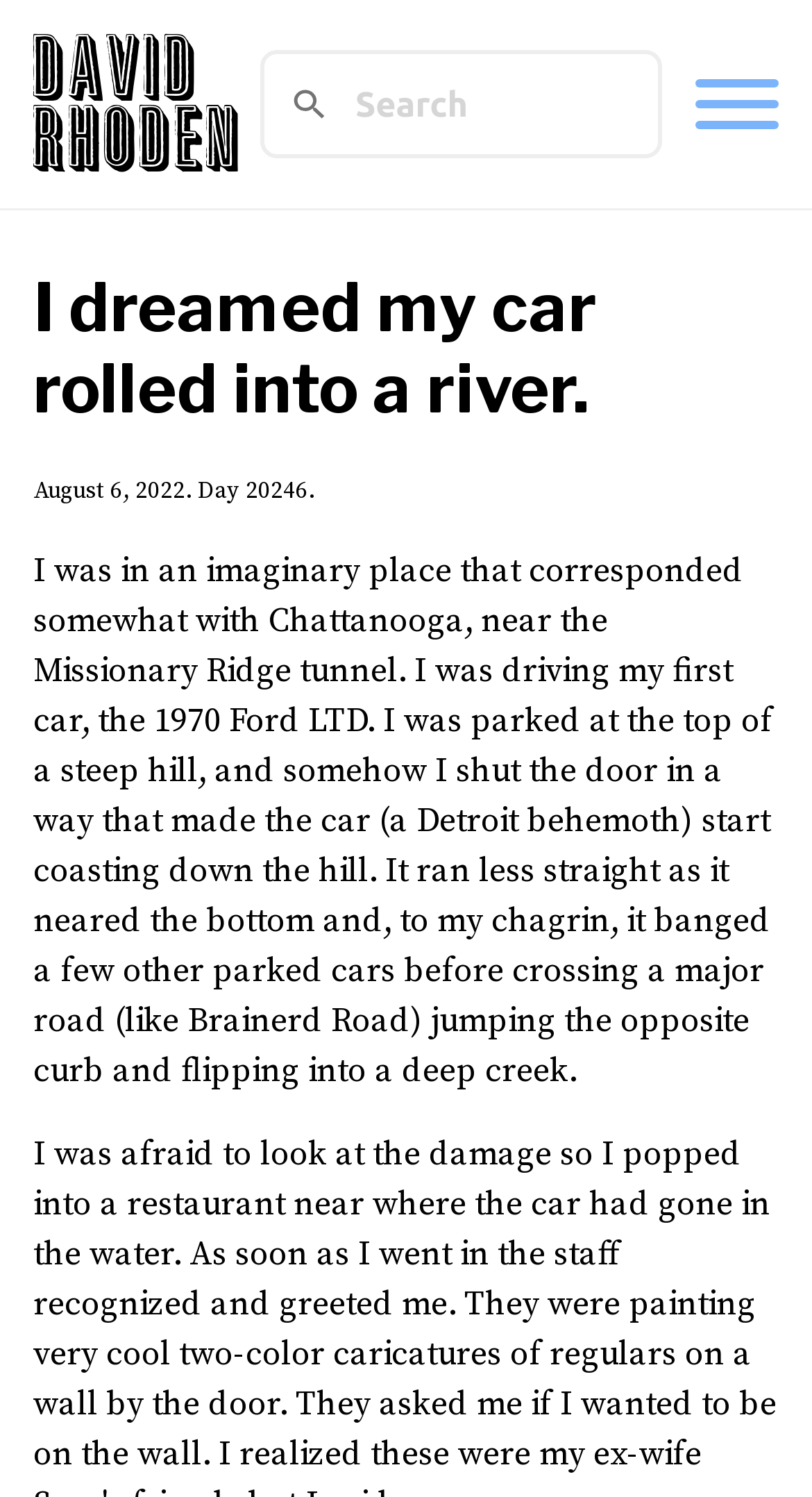What type of car was in the dream?
Refer to the screenshot and answer in one word or phrase.

1970 Ford LTD